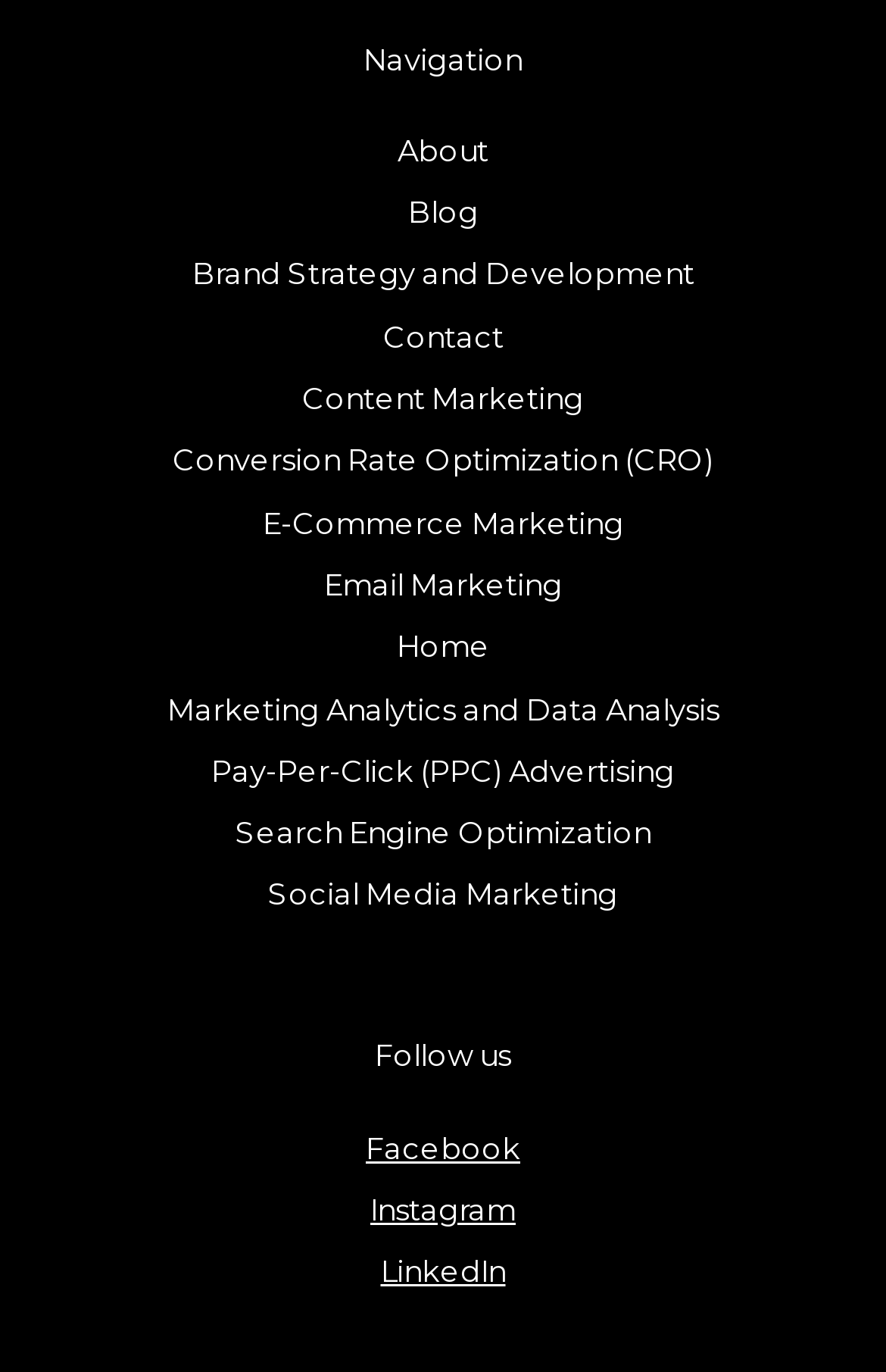Specify the bounding box coordinates of the element's area that should be clicked to execute the given instruction: "Go to Blog". The coordinates should be four float numbers between 0 and 1, i.e., [left, top, right, bottom].

[0.46, 0.138, 0.54, 0.172]